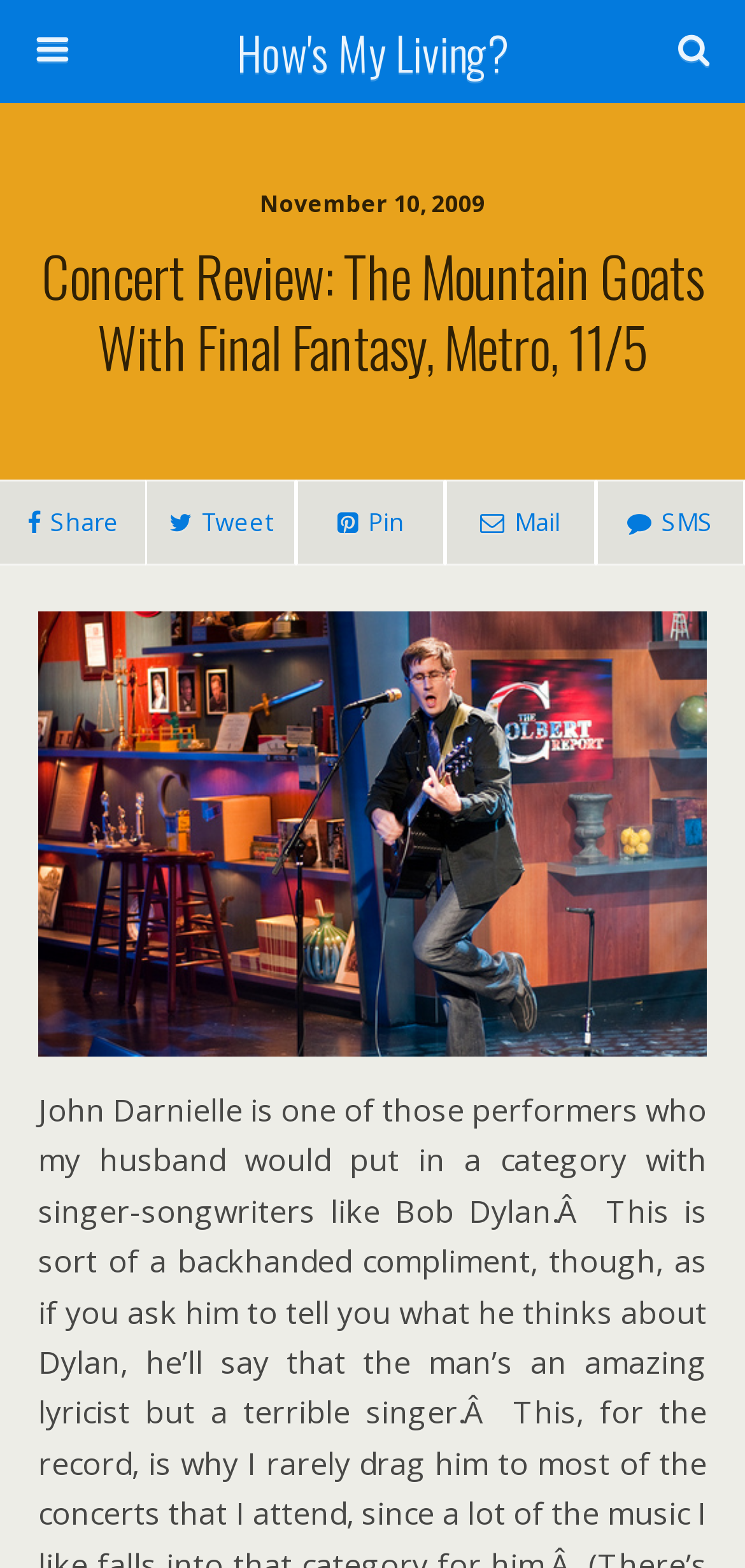Locate the bounding box coordinates of the element that should be clicked to fulfill the instruction: "View the concert review".

[0.0, 0.141, 1.0, 0.257]